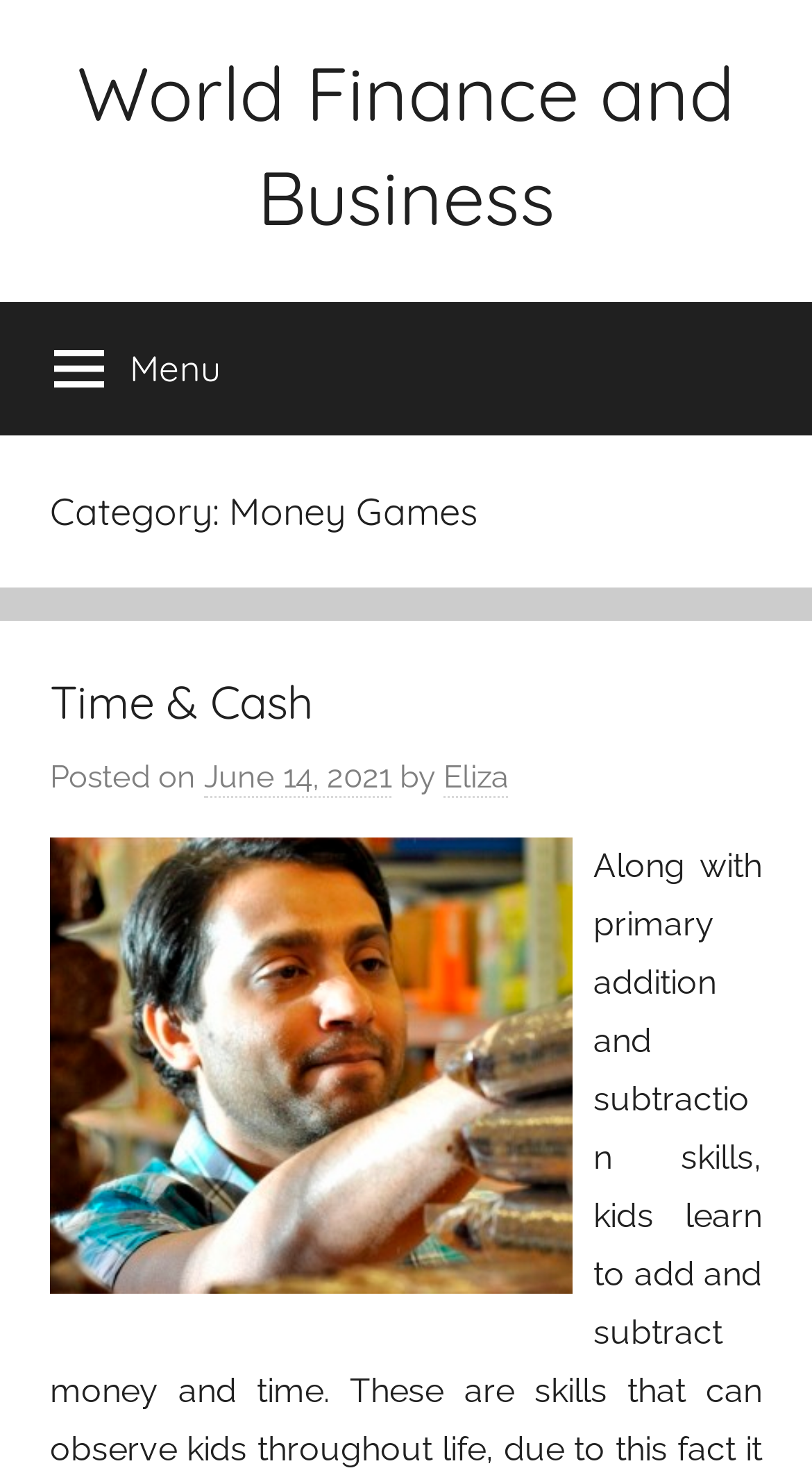What is the title of the first article? Analyze the screenshot and reply with just one word or a short phrase.

Time & Cash